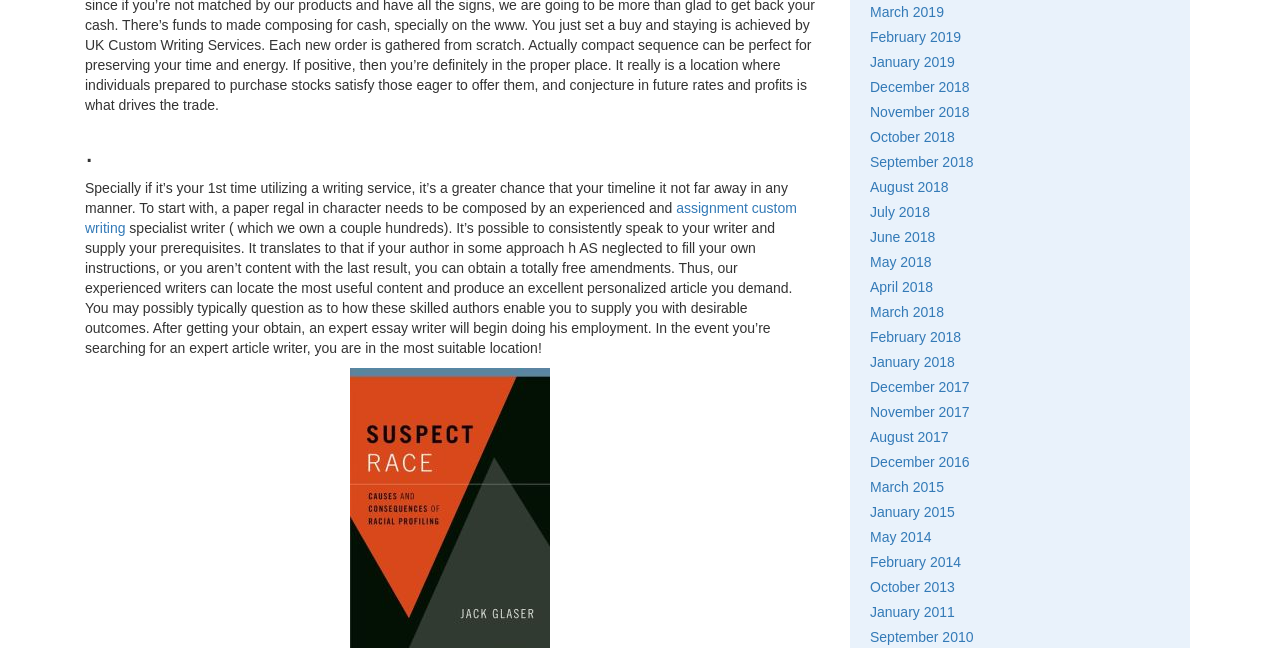Provide the bounding box coordinates of the HTML element described by the text: "assignment custom writing".

[0.066, 0.308, 0.623, 0.364]